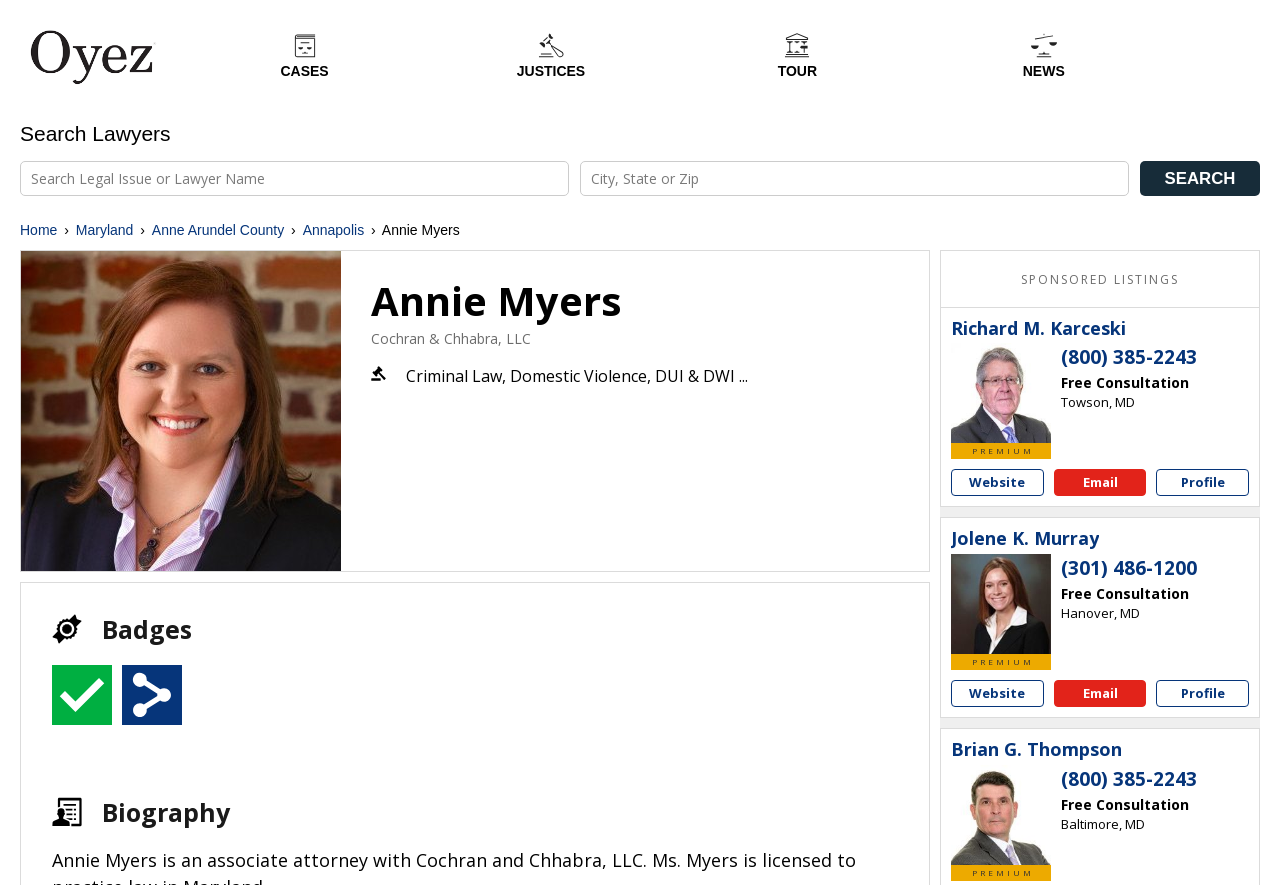Please determine the bounding box coordinates of the area that needs to be clicked to complete this task: 'Search for lawyers'. The coordinates must be four float numbers between 0 and 1, formatted as [left, top, right, bottom].

[0.016, 0.182, 0.444, 0.221]